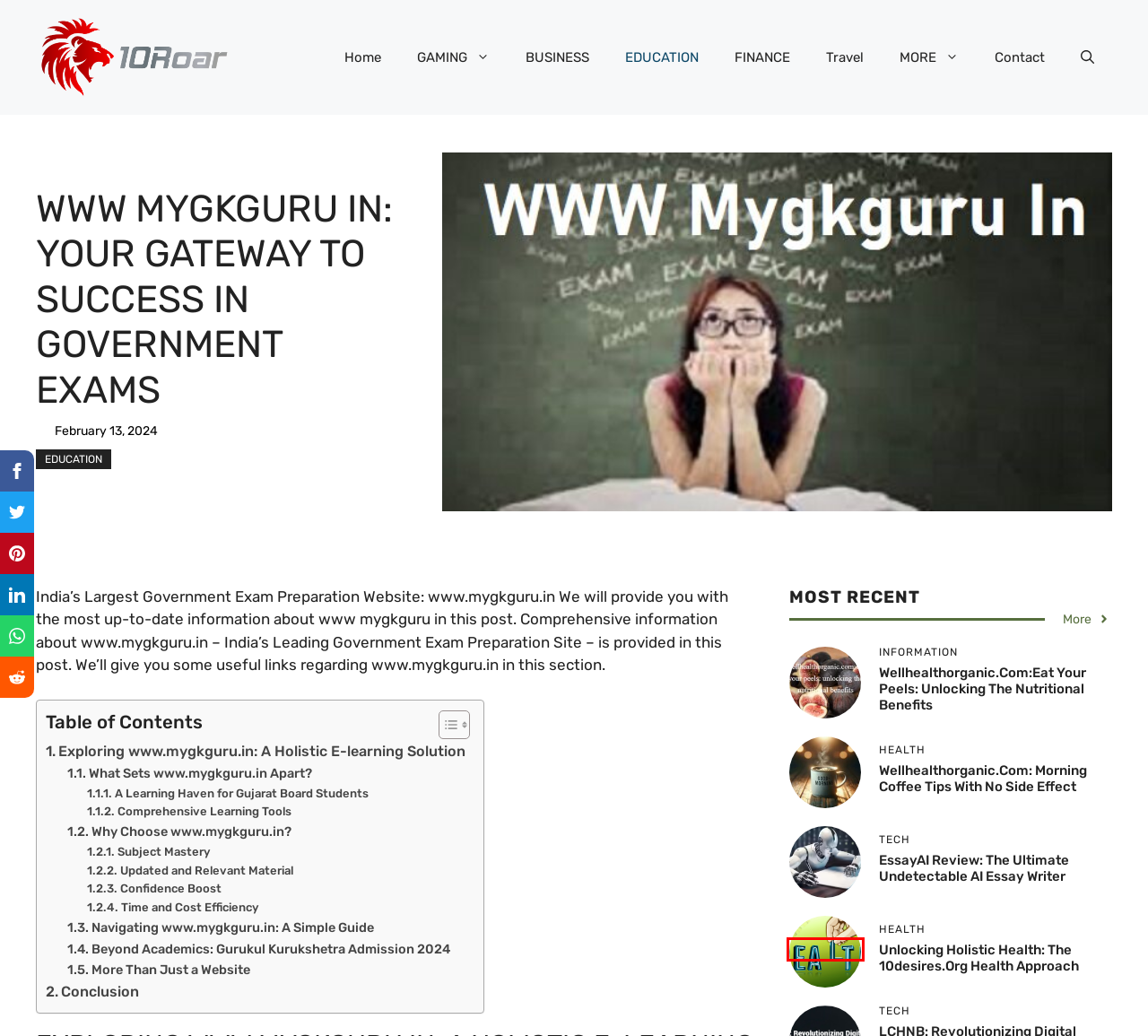Given a screenshot of a webpage with a red bounding box highlighting a UI element, determine which webpage description best matches the new webpage that appears after clicking the highlighted element. Here are the candidates:
A. EDUCATION Archives - 10roar
B. BUSINESS Archives - 10roar
C. Wellhealthorganic.com: Morning Coffee Tips with no Side Effect - 10roar
D. GAMING Archives - 10roar
E. Travel Archives - 10roar
F. Unlocking Holistic Health: The 10desires.org health Approach - 10roar
G. FINANCE Archives - 10roar
H. wellhealthorganic.com:eat your peels: unlocking the nutritional benefits - 10roar

F